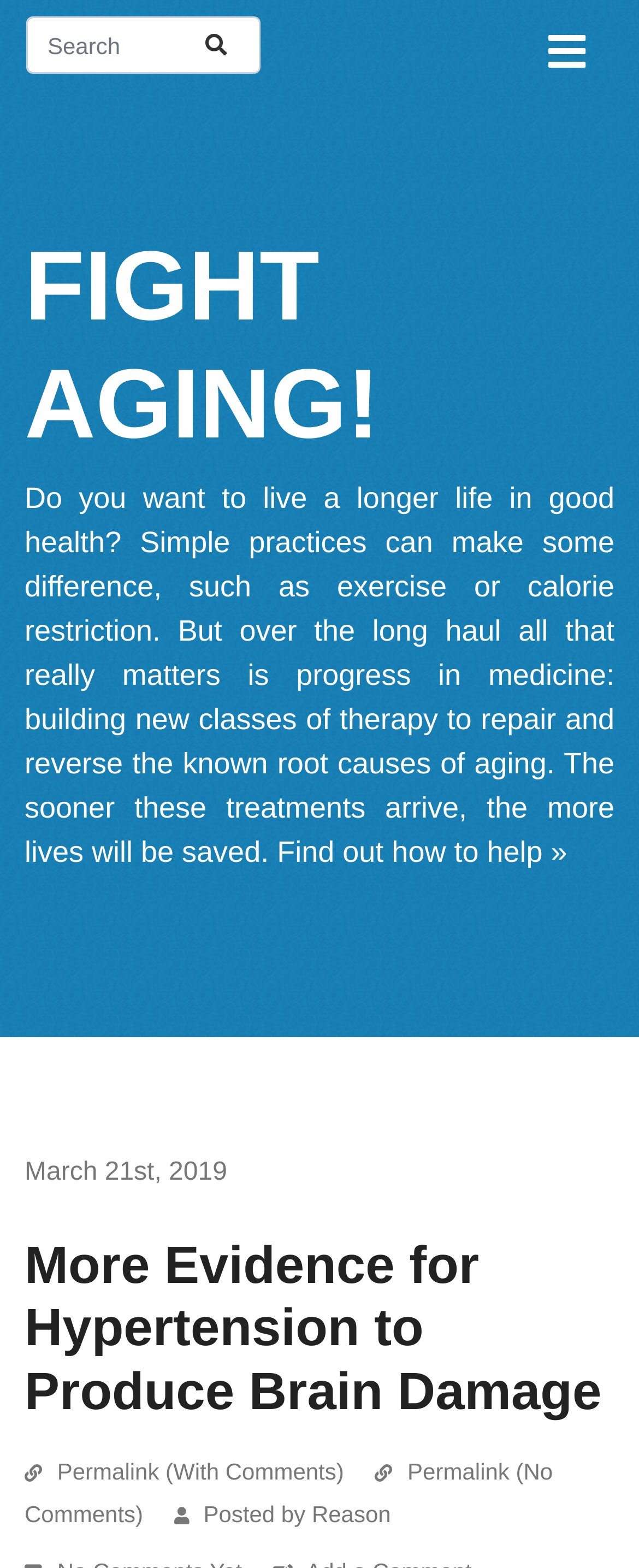Generate a thorough caption that explains the contents of the webpage.

The webpage appears to be a blog or article page focused on the topic of aging and health. At the top left, there is a search box with a magnifying glass icon next to it. On the top right, there is a toggle navigation button. 

Below the navigation section, the page's title "FIGHT AGING!" is prominently displayed in a large font. 

Following the title, there is a paragraph of text that discusses the importance of medical progress in achieving a longer and healthier life. The text is positioned in the top half of the page and spans almost the entire width.

Underneath the paragraph, there is a call-to-action link "Find out how to help »" that is centered on the page. 

Below the call-to-action link, there is a section that appears to be a blog post or article. The article's title "More Evidence for Hypertension to Produce Brain Damage" is displayed in a smaller font than the page title. The article's content is not provided in the accessibility tree, but it likely discusses the relationship between hypertension and brain damage.

The article's metadata, including the date "March 21st, 2019", is displayed above the article title. There are also two permalink options, one with comments and one without, positioned below the article title. The author's name "Reason" is displayed at the very bottom of the page.